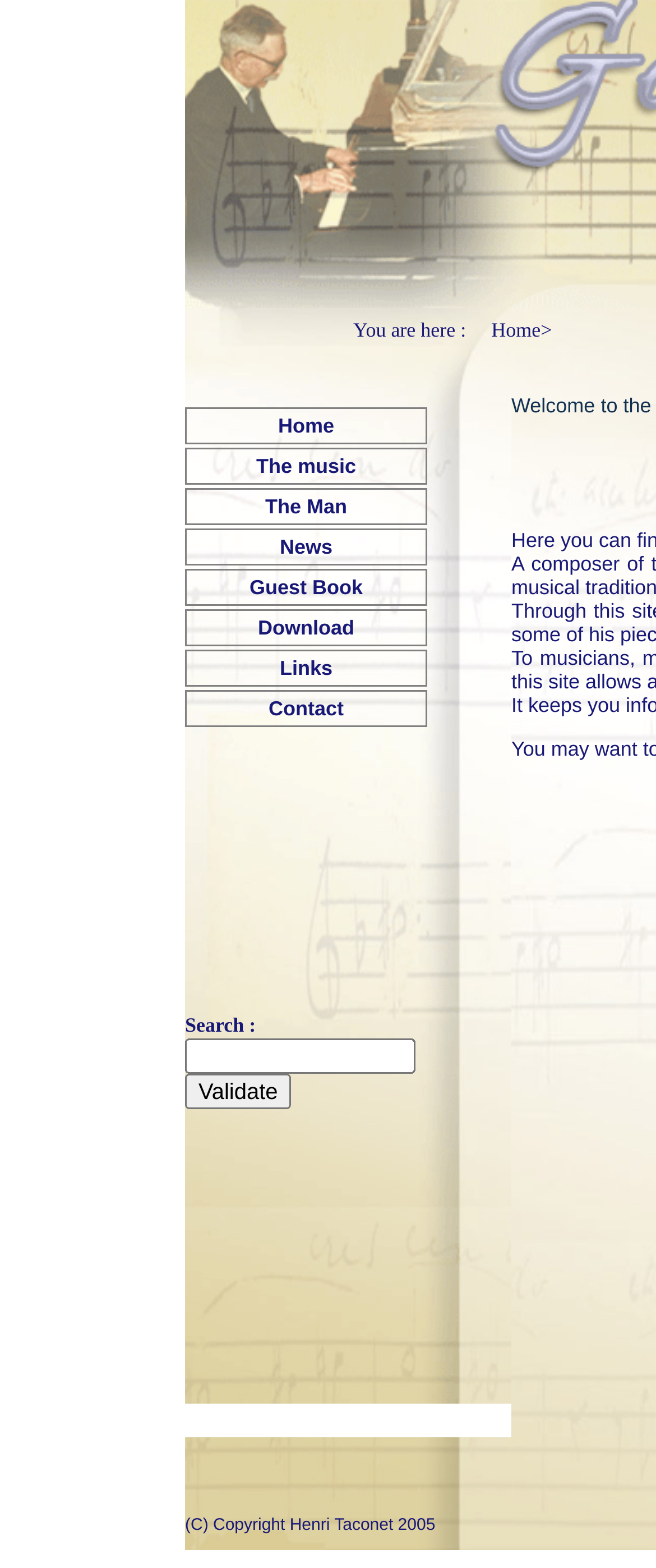Please reply to the following question with a single word or a short phrase:
How many main sections are there on the left side of the webpage?

9